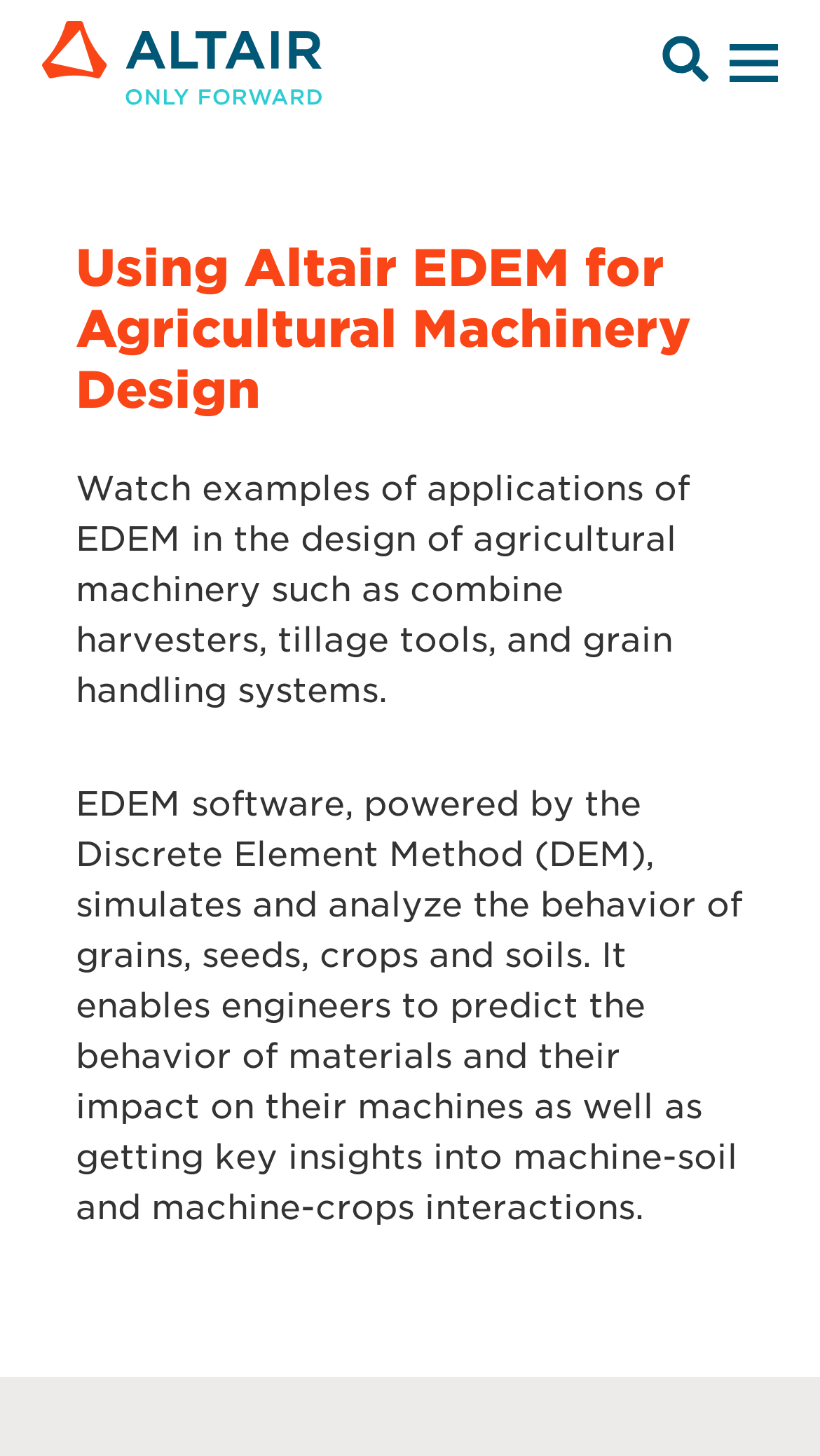What is the main title displayed on this webpage?

Using Altair EDEM for Agricultural Machinery Design